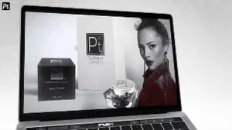Describe all the elements in the image with great detail.

The image showcases a sleek laptop displaying a sophisticated skincare advertisement. The monochrome visual emphasizes a professional aesthetic, featuring a striking model with a bold expression. Prominently featured on the screen is a luxurious product from Platinum Deluxe, indicated by the elegant "Pt" logo. To the left, a beautifully designed skincare jar stands out, while the packaging behind it reinforces the premium branding. This promotional material is part of the content designed to attract beauty enthusiasts and conveys the message of high-quality, effective skincare solutions. The overall composition exudes a sense of modern elegance and luxury, appealing to a discerning audience interested in skincare advancements.